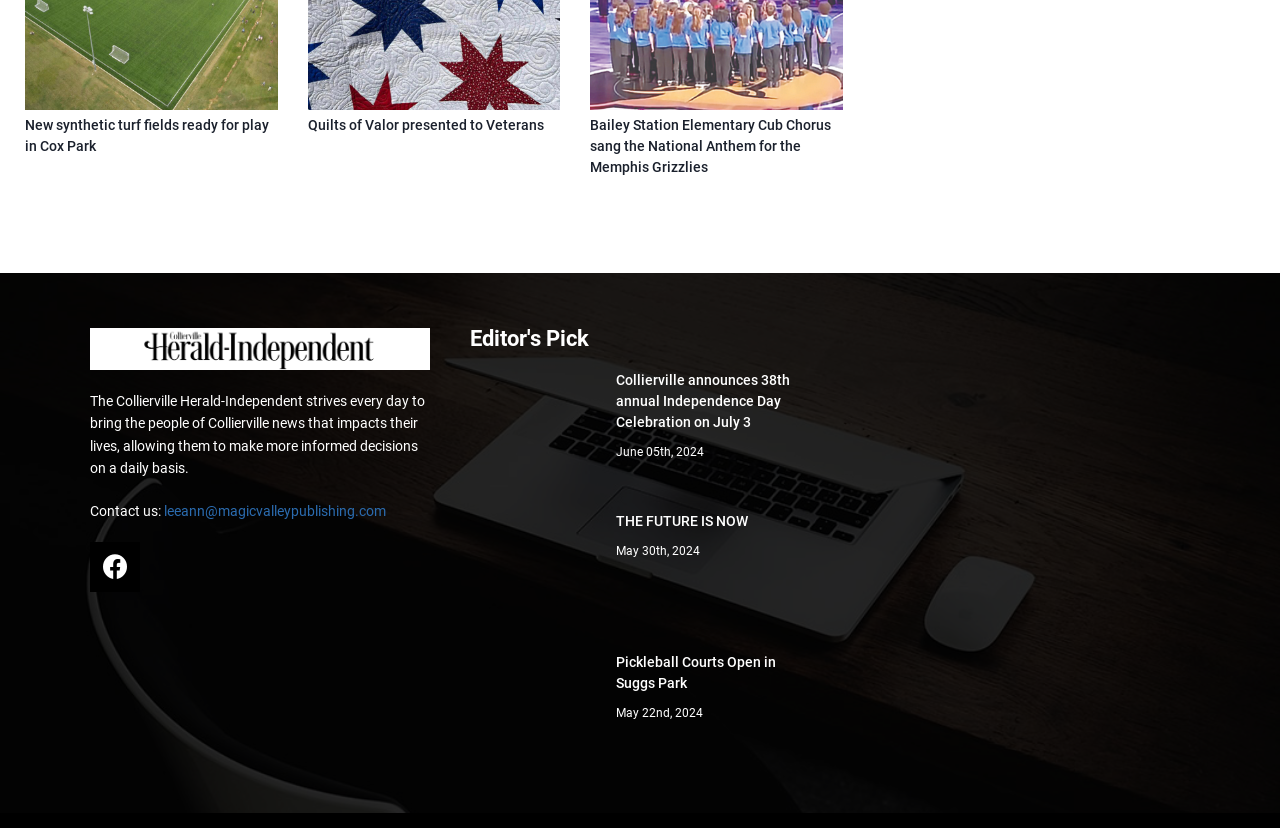Show me the bounding box coordinates of the clickable region to achieve the task as per the instruction: "Read the news about New synthetic turf fields".

[0.02, 0.141, 0.21, 0.185]